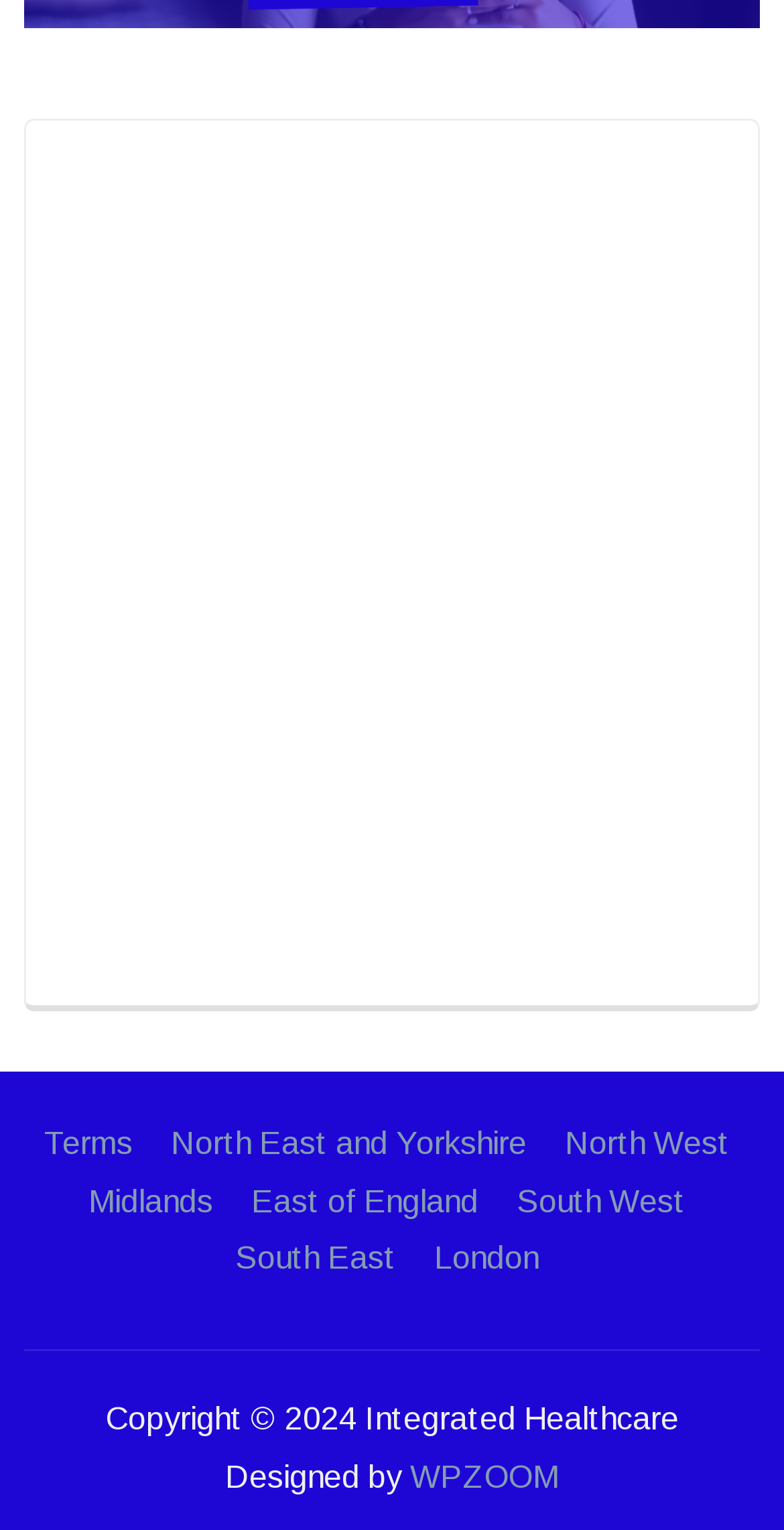Please identify the bounding box coordinates of the element's region that needs to be clicked to fulfill the following instruction: "Explore Midlands". The bounding box coordinates should consist of four float numbers between 0 and 1, i.e., [left, top, right, bottom].

[0.113, 0.773, 0.272, 0.796]